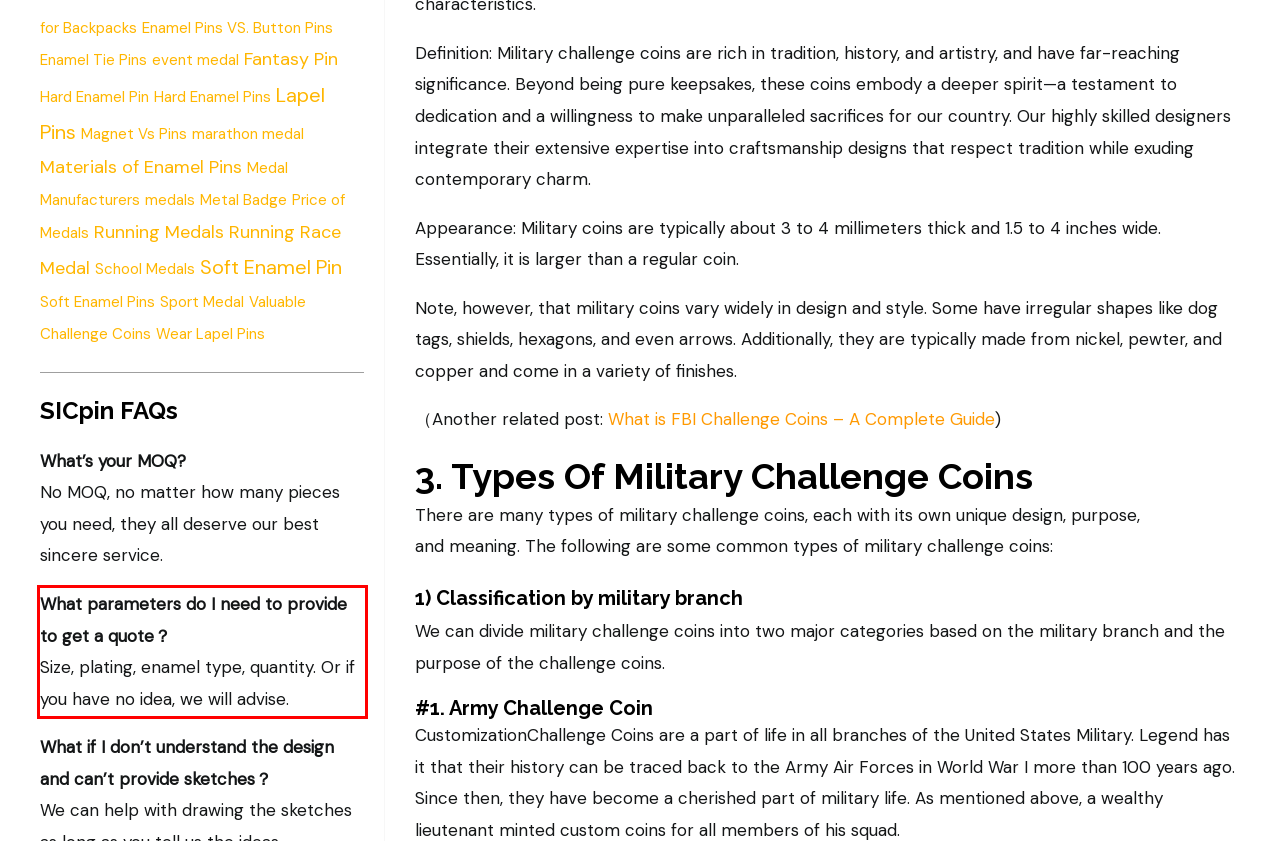Please take the screenshot of the webpage, find the red bounding box, and generate the text content that is within this red bounding box.

What parameters do I need to provide to get a quote？ Size, plating, enamel type, quantity. Or if you have no idea, we will advise.